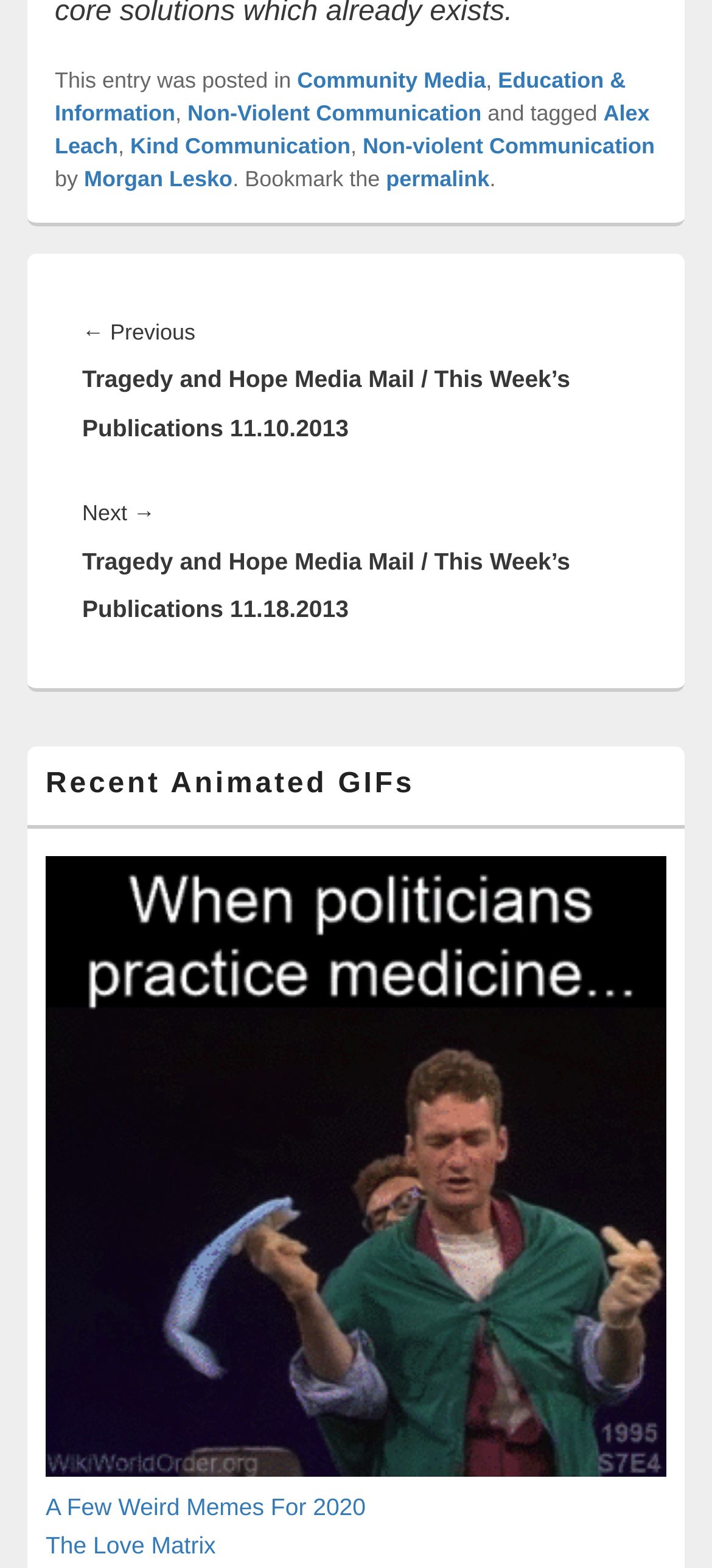Locate the coordinates of the bounding box for the clickable region that fulfills this instruction: "Check the 'Non-Violent Communication' link".

[0.509, 0.085, 0.92, 0.101]